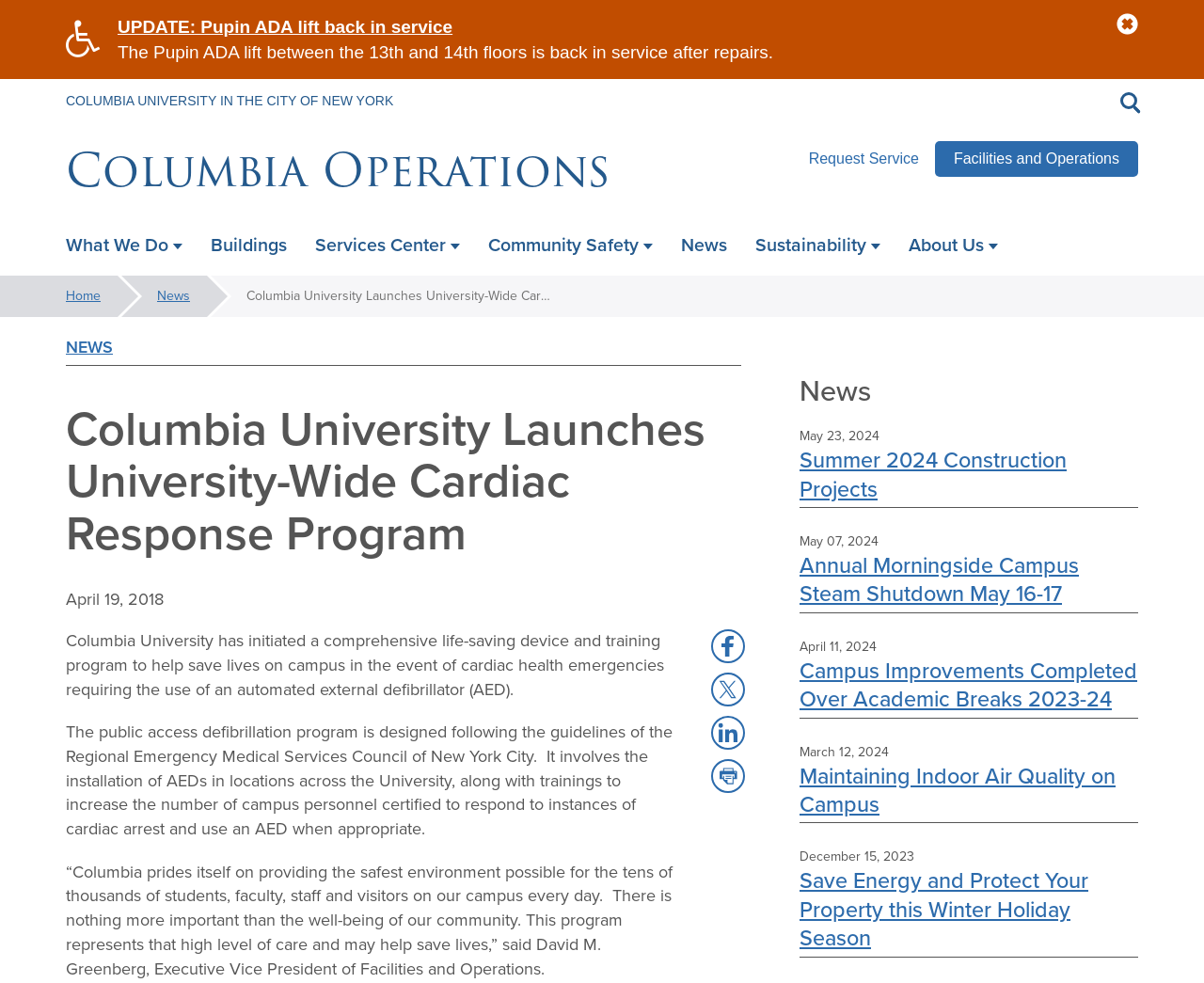Please give a concise answer to this question using a single word or phrase: 
How many AEDs are installed across the University?

Not specified